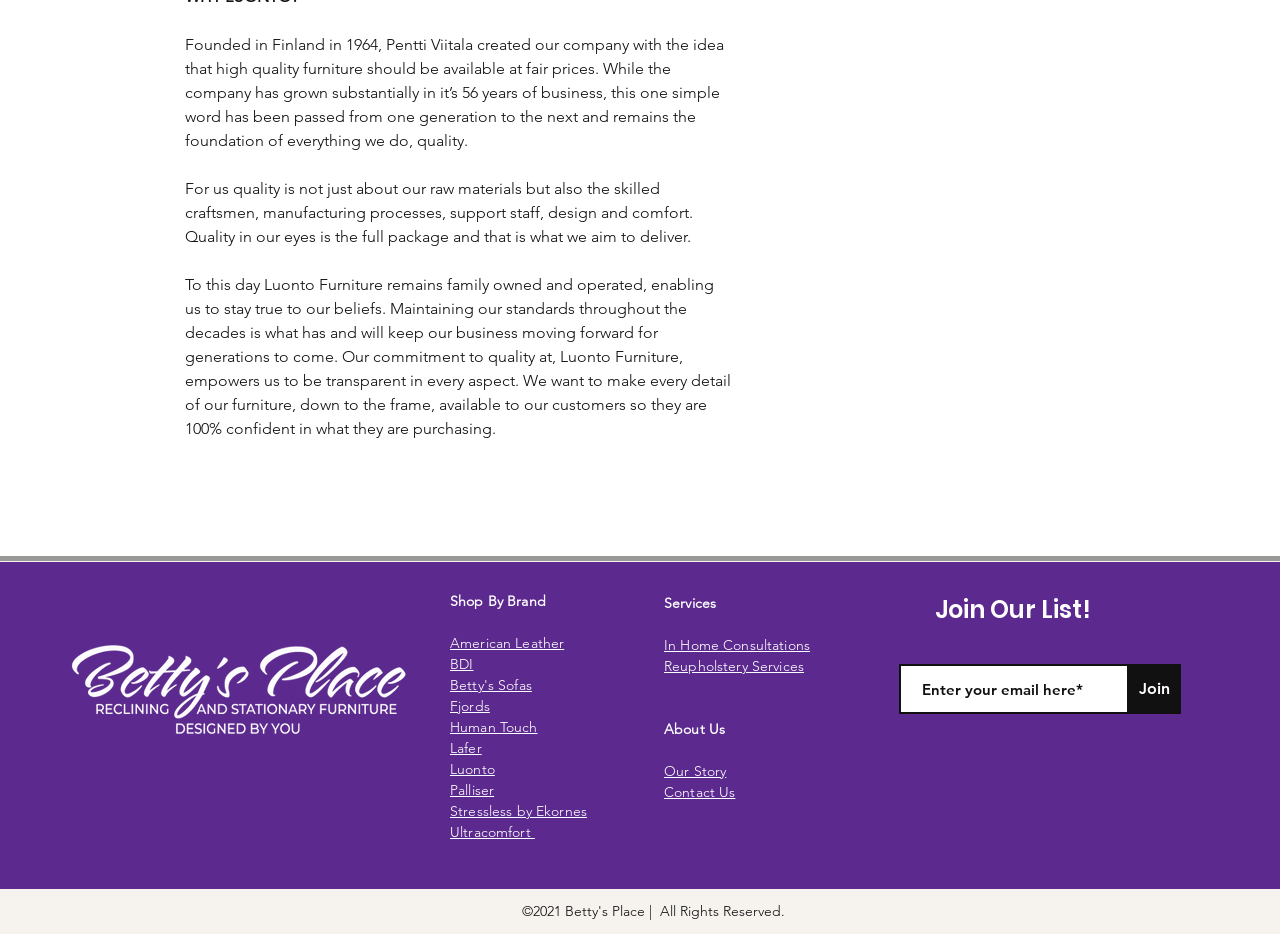What is the company's founding year?
Based on the visual details in the image, please answer the question thoroughly.

The company's founding year can be found in the first paragraph of the webpage, which states 'Founded in Finland in 1964, Pentti Viitala created our company...'.